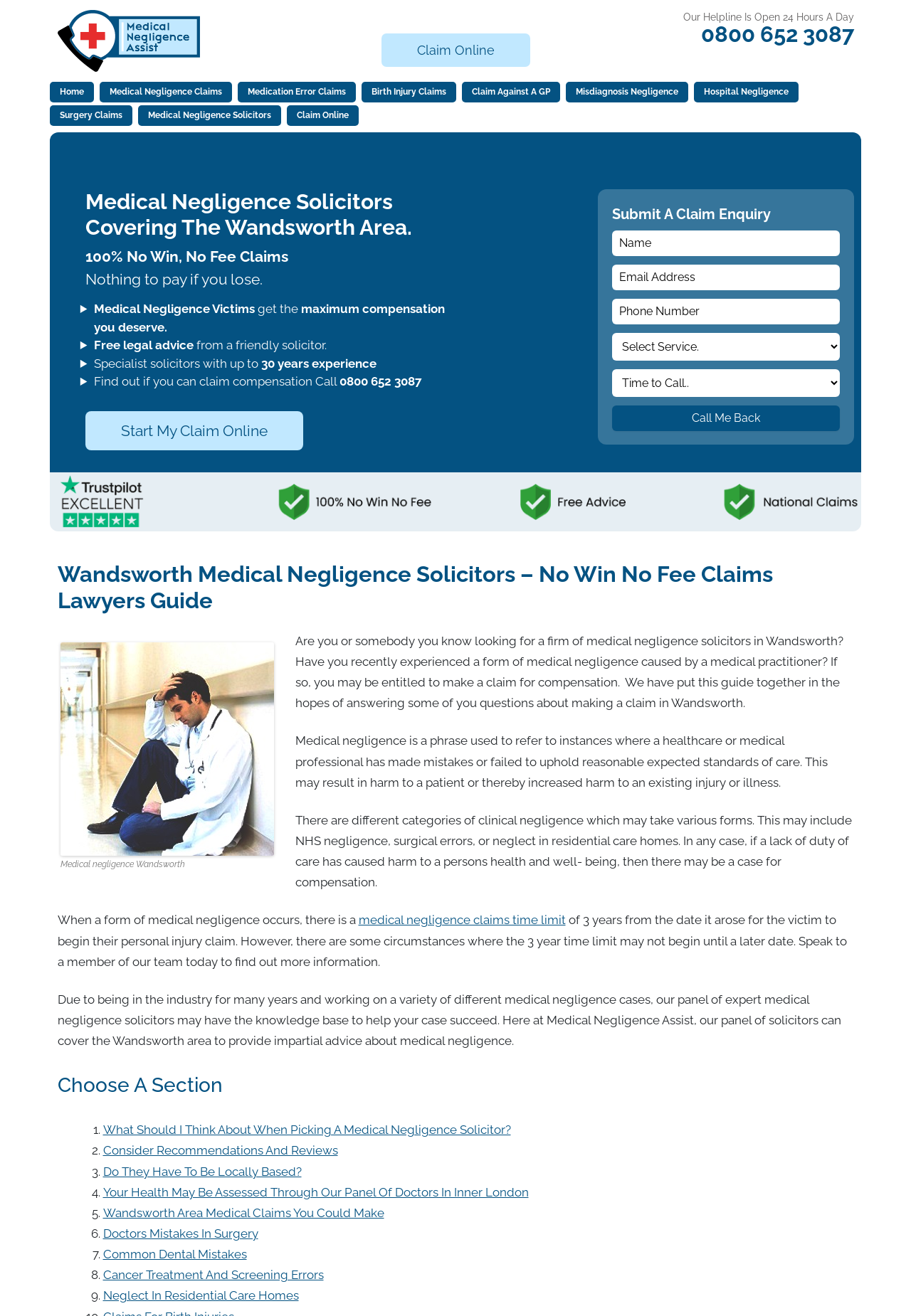Please identify the bounding box coordinates of the element's region that needs to be clicked to fulfill the following instruction: "Submit a claim enquiry". The bounding box coordinates should consist of four float numbers between 0 and 1, i.e., [left, top, right, bottom].

[0.671, 0.156, 0.846, 0.169]